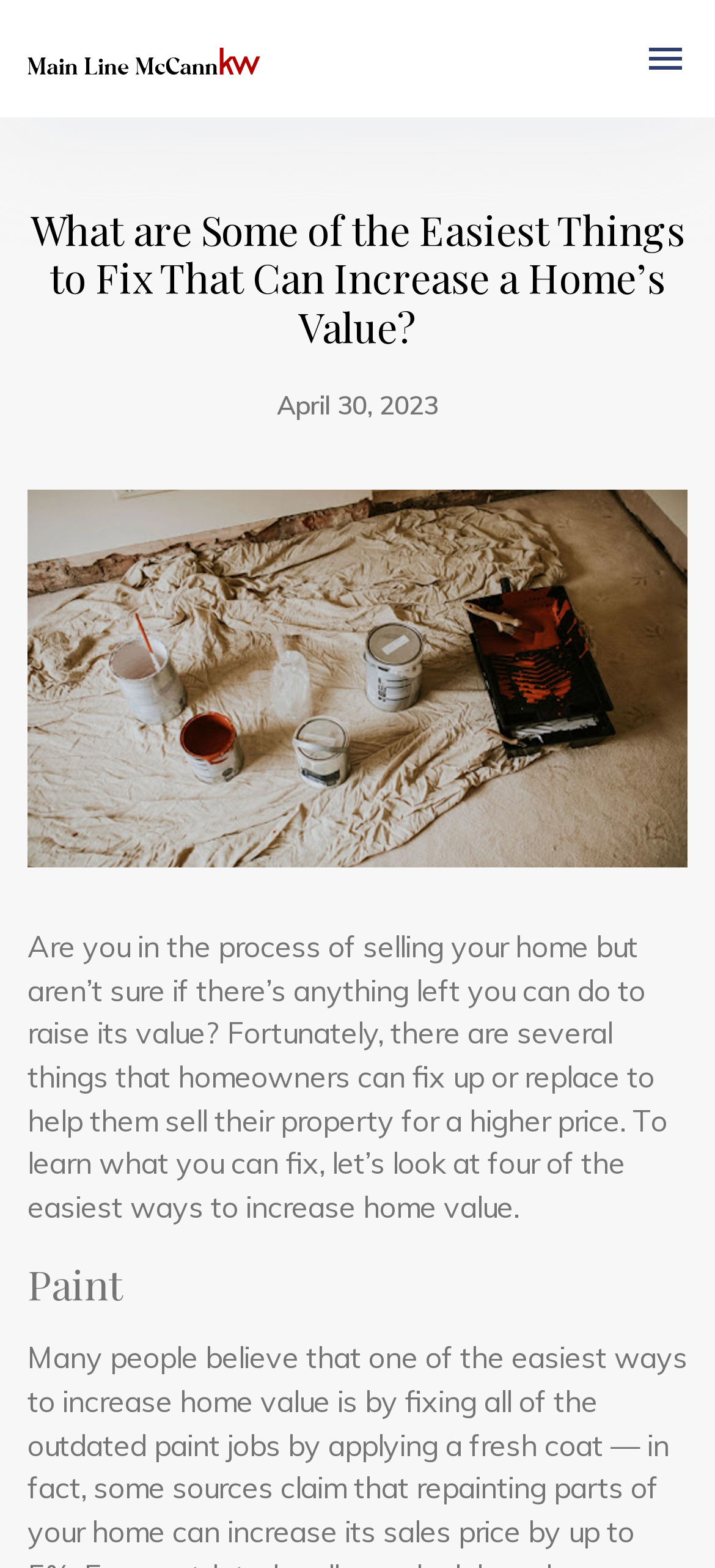What is the date of the article?
Please give a detailed and thorough answer to the question, covering all relevant points.

The date of the article can be found in the static text element with the bounding box coordinates [0.387, 0.248, 0.613, 0.269], which reads 'April 30, 2023'.